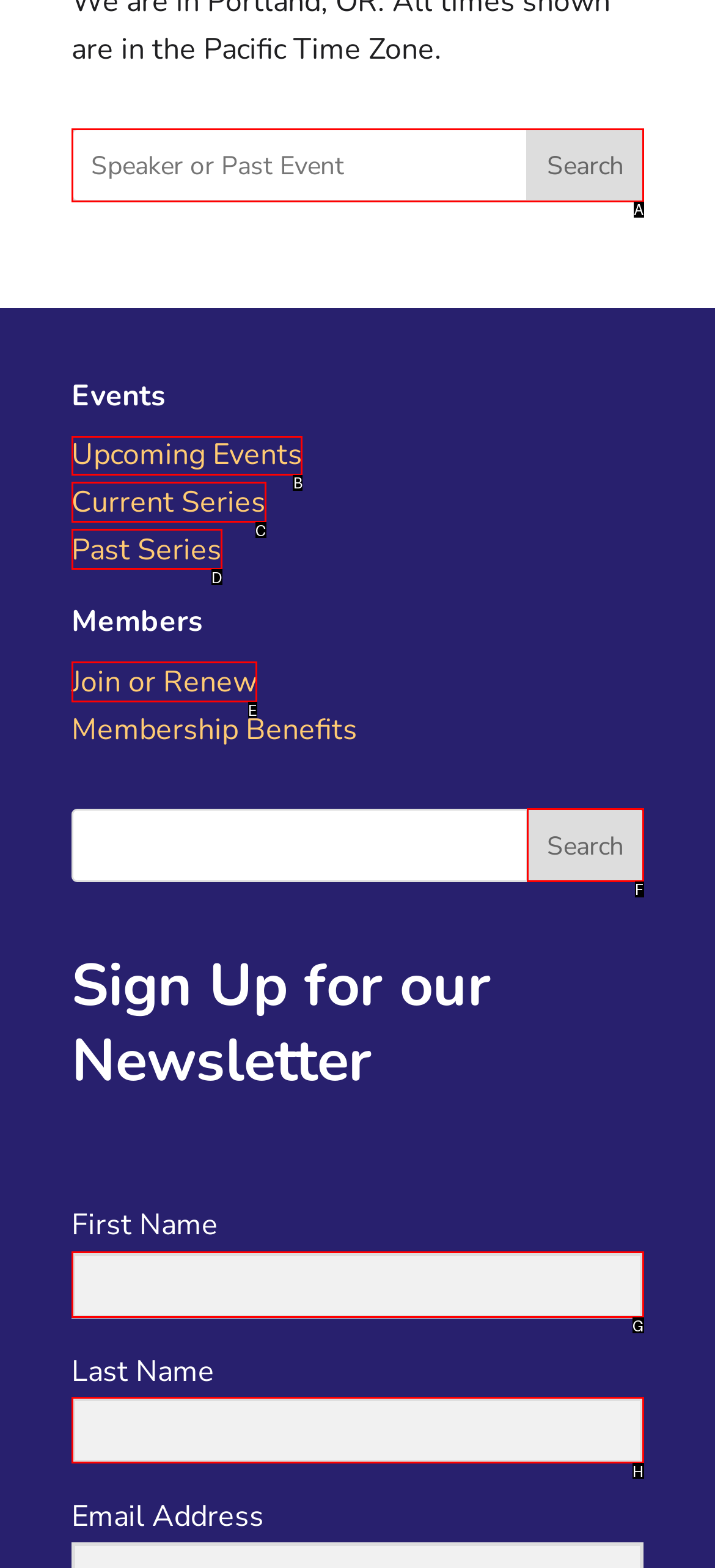Choose the HTML element that needs to be clicked for the given task: View upcoming events Respond by giving the letter of the chosen option.

B